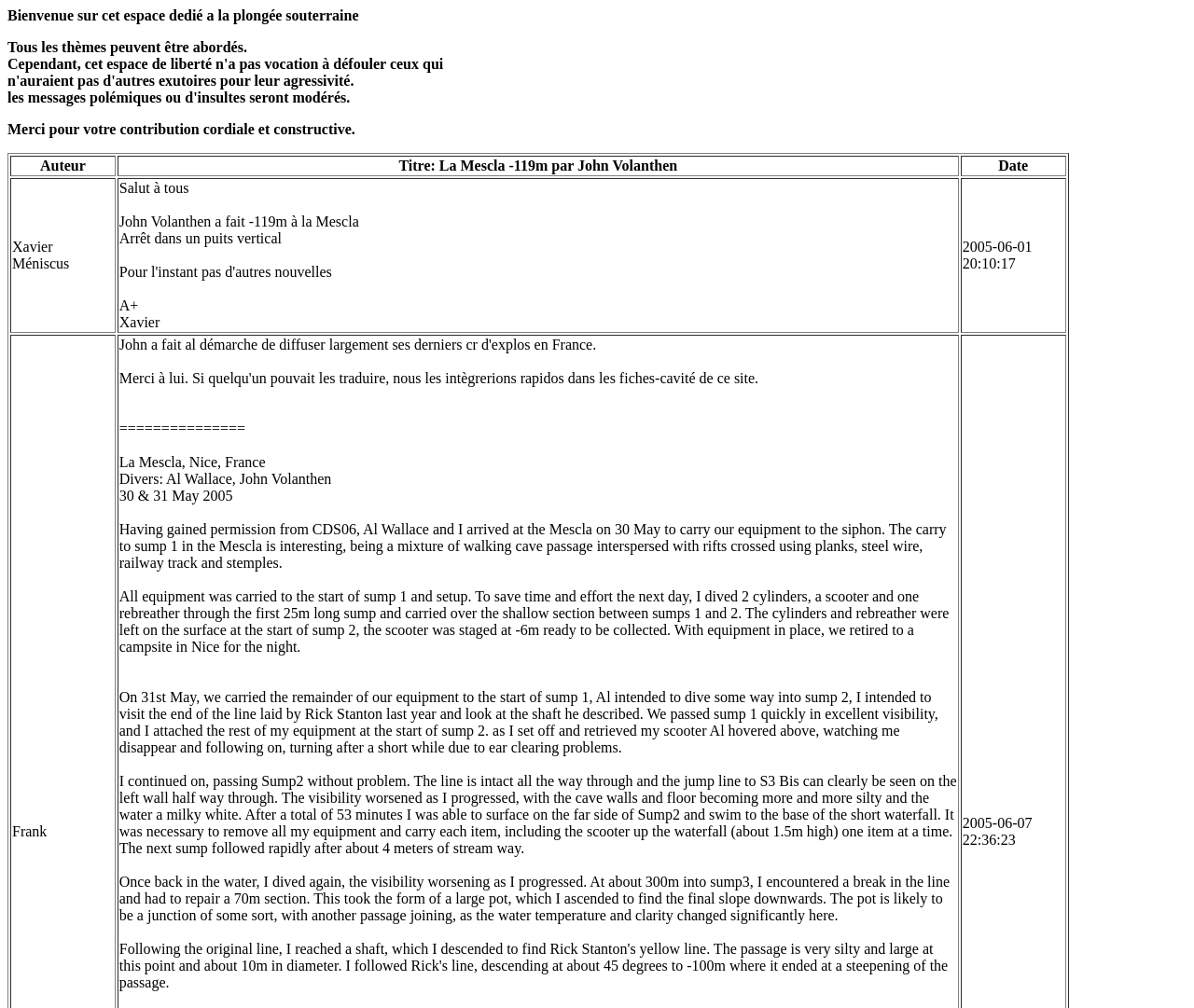What is the purpose of this webpage?
Please ensure your answer to the question is detailed and covers all necessary aspects.

Based on the content of the webpage, it appears to be a forum or discussion board dedicated to cave diving, where users can share their experiences and discuss various topics related to the sport.